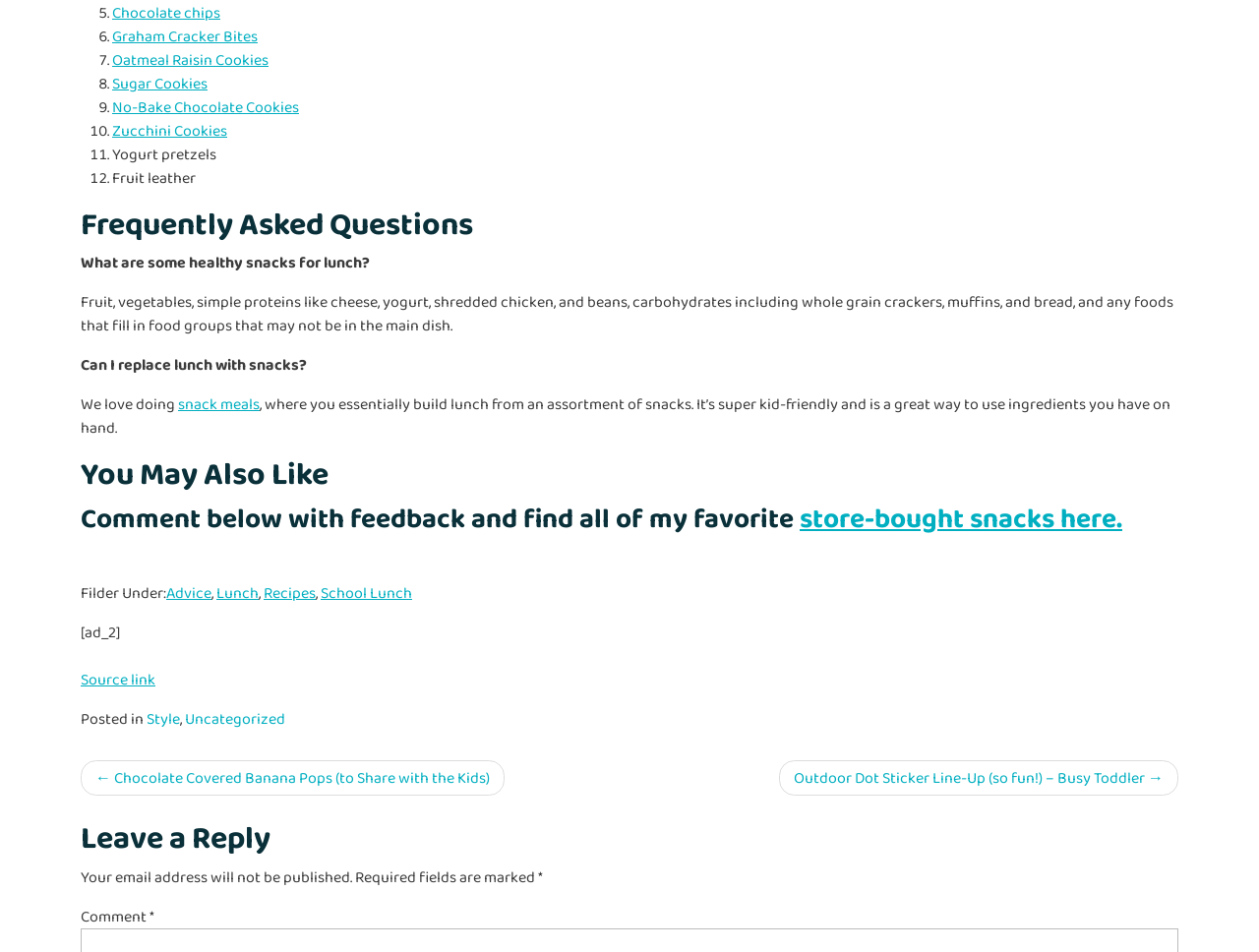Please find the bounding box coordinates of the element that must be clicked to perform the given instruction: "Click on 'Chocolate chips'". The coordinates should be four float numbers from 0 to 1, i.e., [left, top, right, bottom].

[0.089, 0.001, 0.175, 0.025]